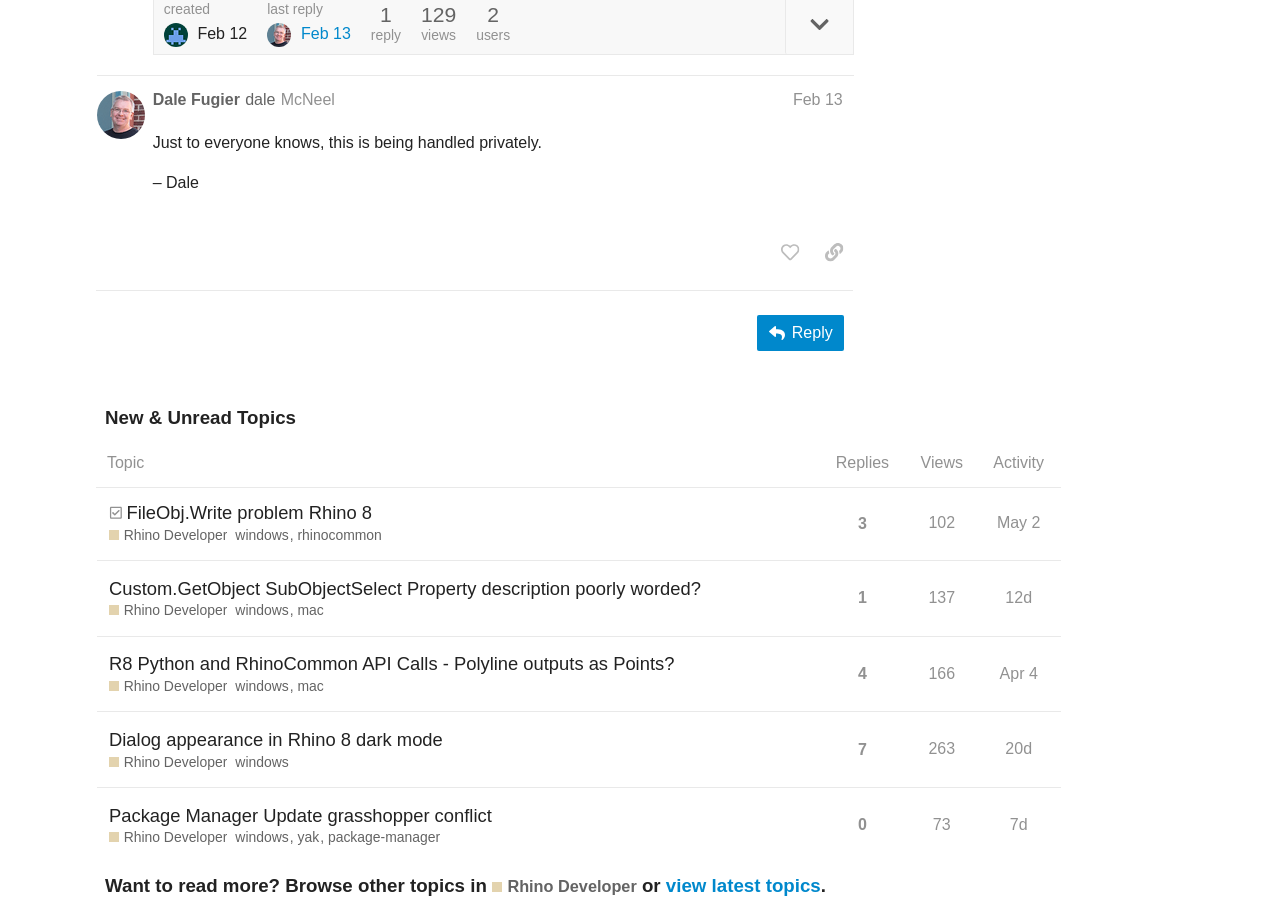Please find the bounding box for the following UI element description. Provide the coordinates in (top-left x, top-left y, bottom-right x, bottom-right y) format, with values between 0 and 1: Package Manager Update grasshopper conflict

[0.085, 0.855, 0.384, 0.911]